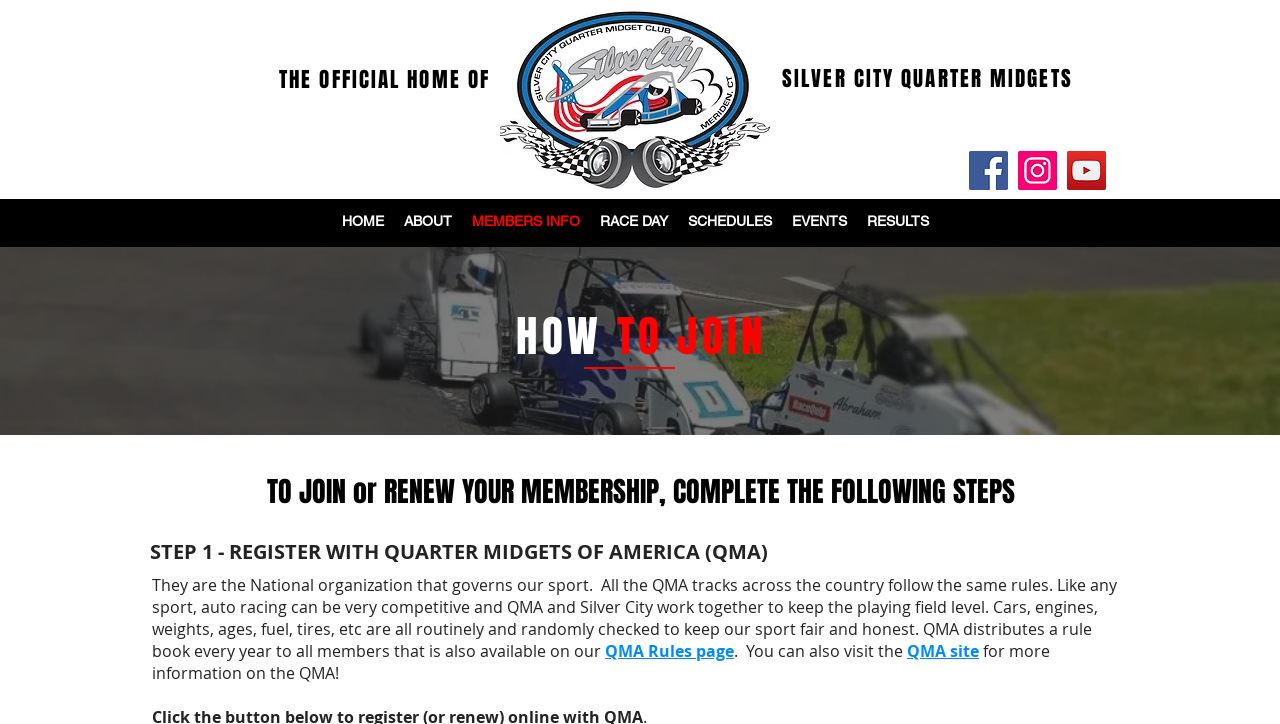Locate the UI element described by aria-label="YouTube" and provide its bounding box coordinates. Use the format (top-left x, top-left y, bottom-right x, bottom-right y) with all values as floating point numbers between 0 and 1.

[0.834, 0.209, 0.864, 0.262]